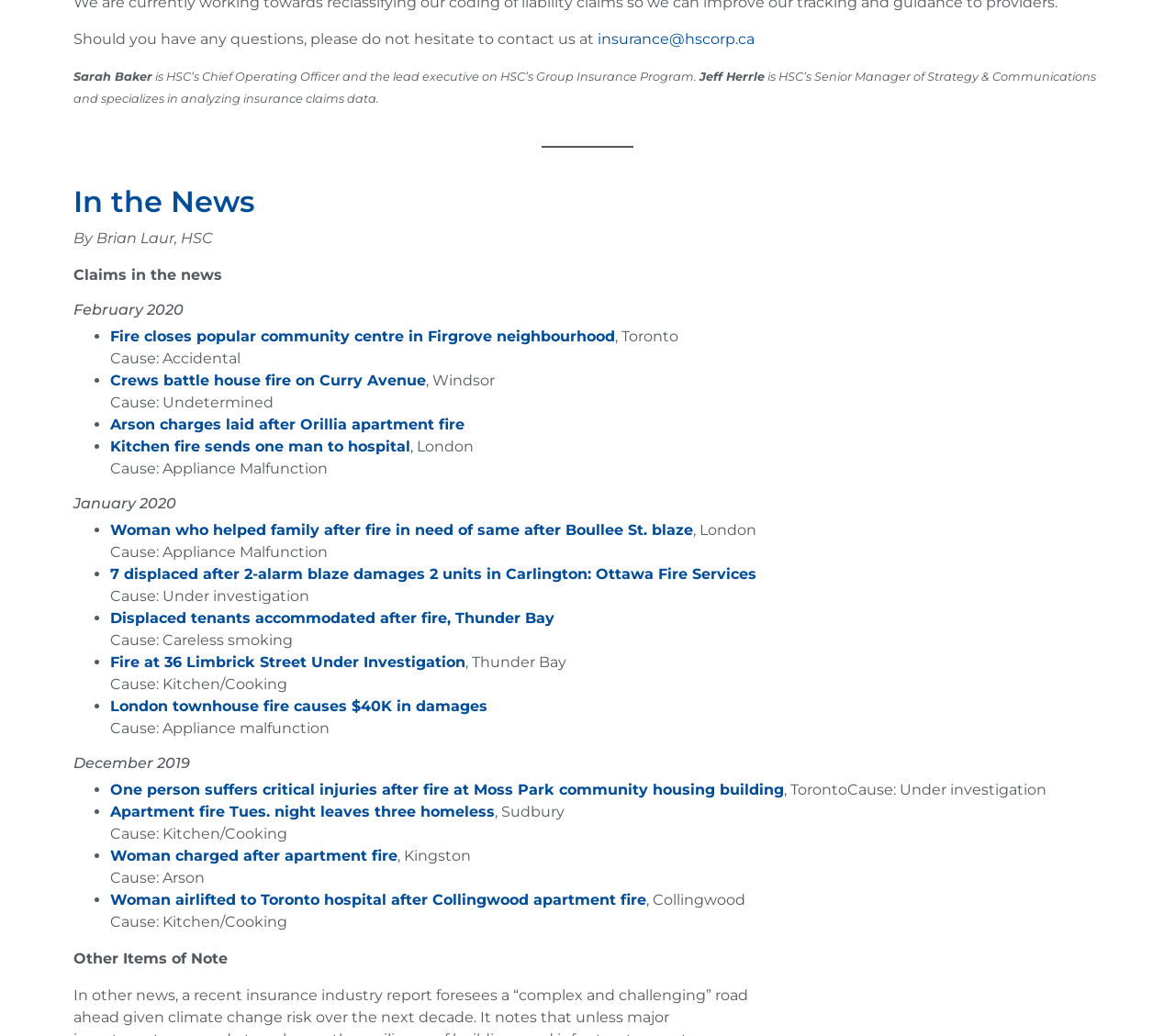Please give a concise answer to this question using a single word or phrase: 
What is the name of HSC's Chief Operating Officer?

Sarah Baker